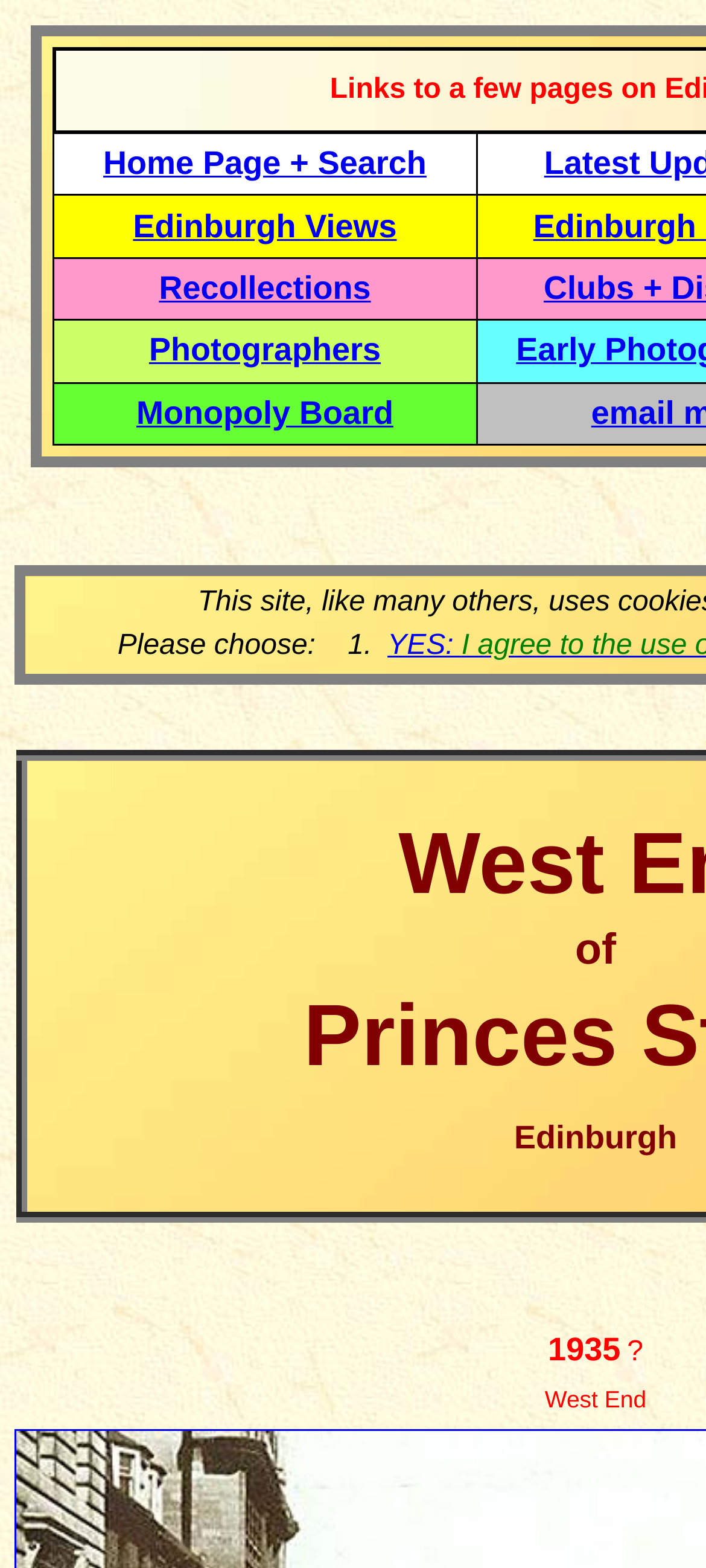What is the year written on the postcard?
Please answer using one word or phrase, based on the screenshot.

1935